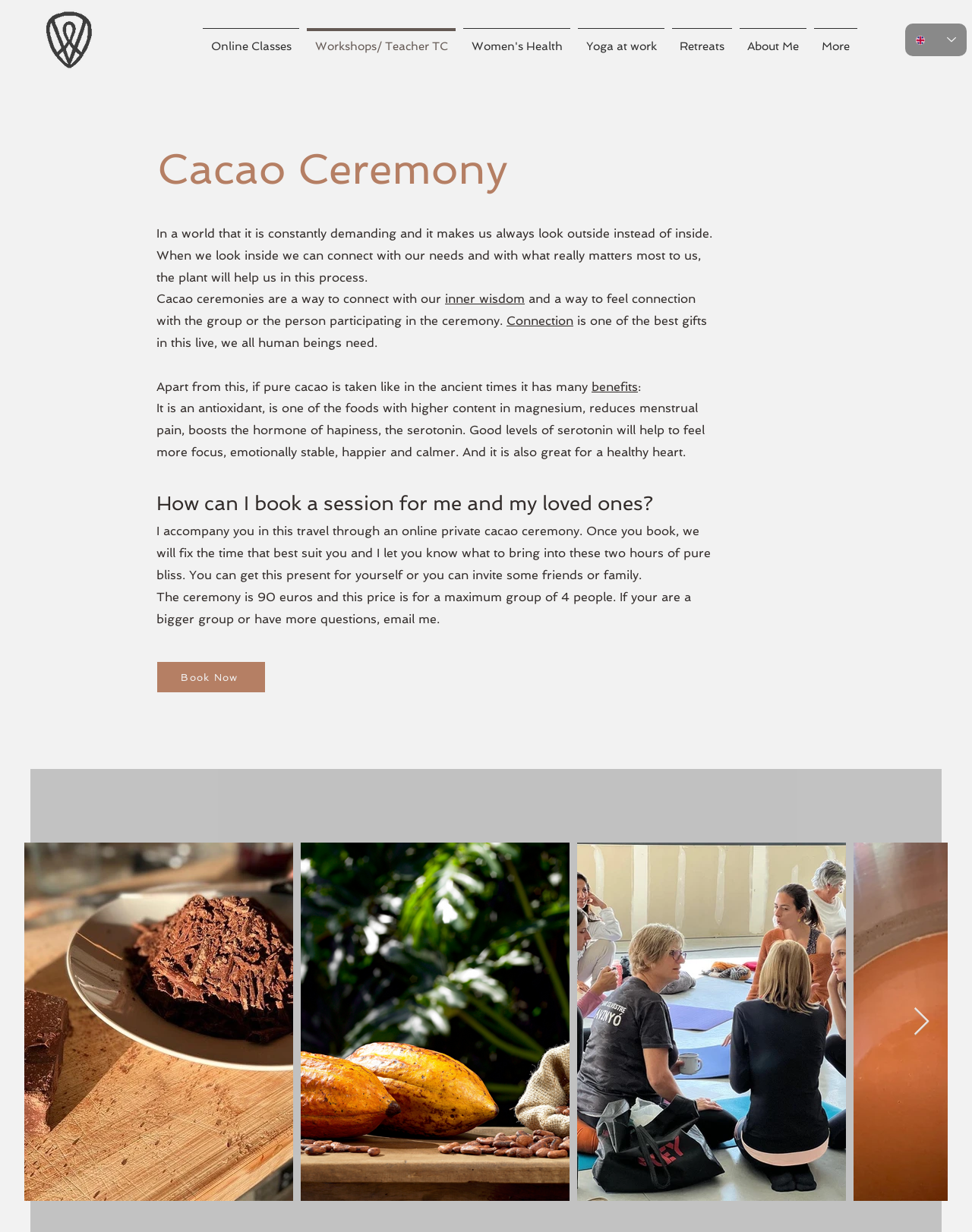Determine the bounding box of the UI component based on this description: "aria-label="cacao ceremony.png"". The bounding box coordinates should be four float values between 0 and 1, i.e., [left, top, right, bottom].

[0.309, 0.684, 0.586, 0.975]